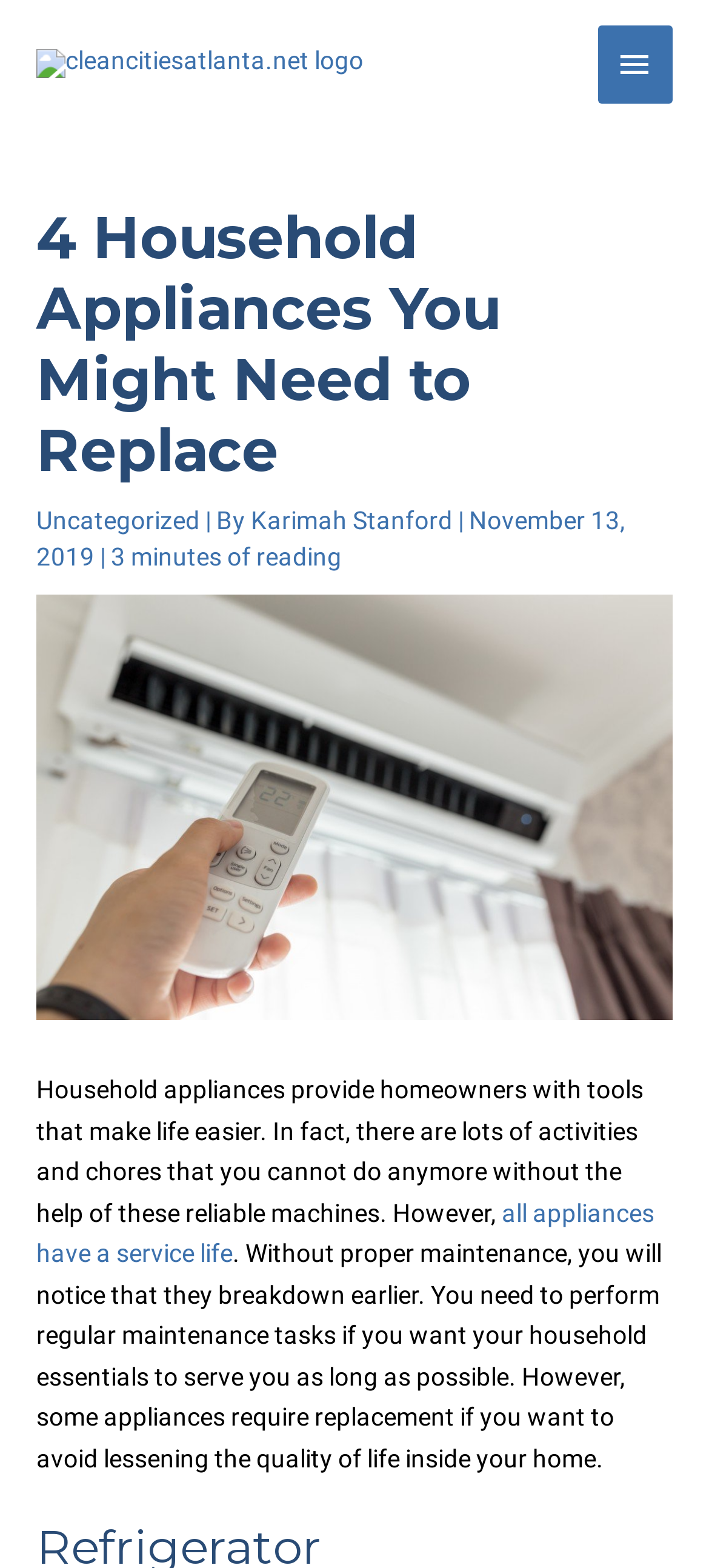Create a detailed description of the webpage's content and layout.

The webpage is about replacing household appliances when they are no longer in good condition. At the top left corner, there is a logo of "cleancitiesatlanta.net" with a link to the website. Next to it, on the top right corner, there is a main menu button that can be expanded to show more options.

Below the logo, there is a header section that spans the entire width of the page. It contains a heading that reads "4 Household Appliances You Might Need to Replace" in a prominent font size. Underneath the heading, there is a link to the category "Uncategorized" followed by the author's name "Karimah Stanford" and the date "November 13, 2019". Additionally, there is a text that indicates the reading time of the article, which is 3 minutes.

Below the header section, there is a large image that takes up most of the width of the page, depicting a person controlling the temperature of an AC unit. The image is followed by a block of text that discusses the importance of household appliances and the need for regular maintenance to prolong their lifespan. The text also mentions that some appliances require replacement to avoid affecting the quality of life at home.

There are two links within the text, one that reads "all appliances have a service life" and another that is not explicitly mentioned in the accessibility tree. The overall content of the webpage is focused on providing information and guidance on replacing household appliances when necessary.